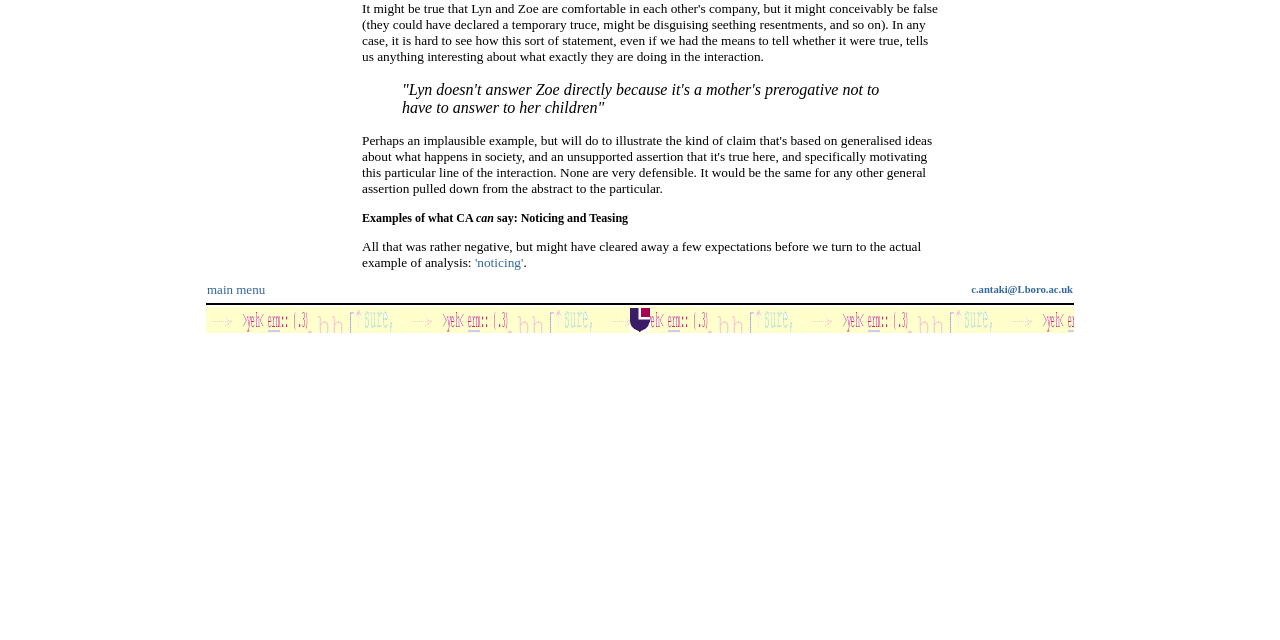Using the provided element description, identify the bounding box coordinates as (top-left x, top-left y, bottom-right x, bottom-right y). Ensure all values are between 0 and 1. Description: main menu

[0.162, 0.437, 0.207, 0.464]